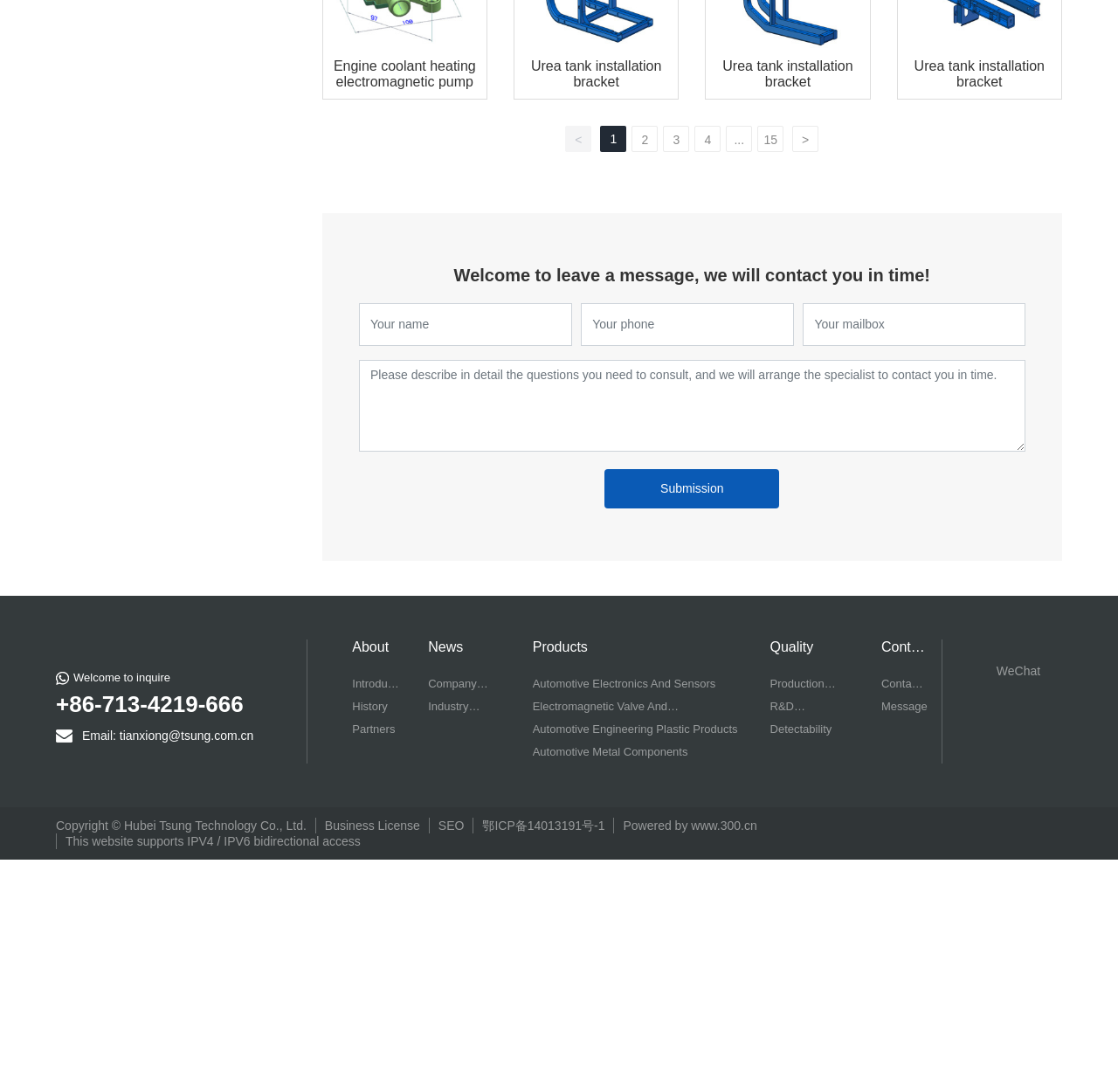Please answer the following question using a single word or phrase: 
How many links are available under the 'Products' category?

4